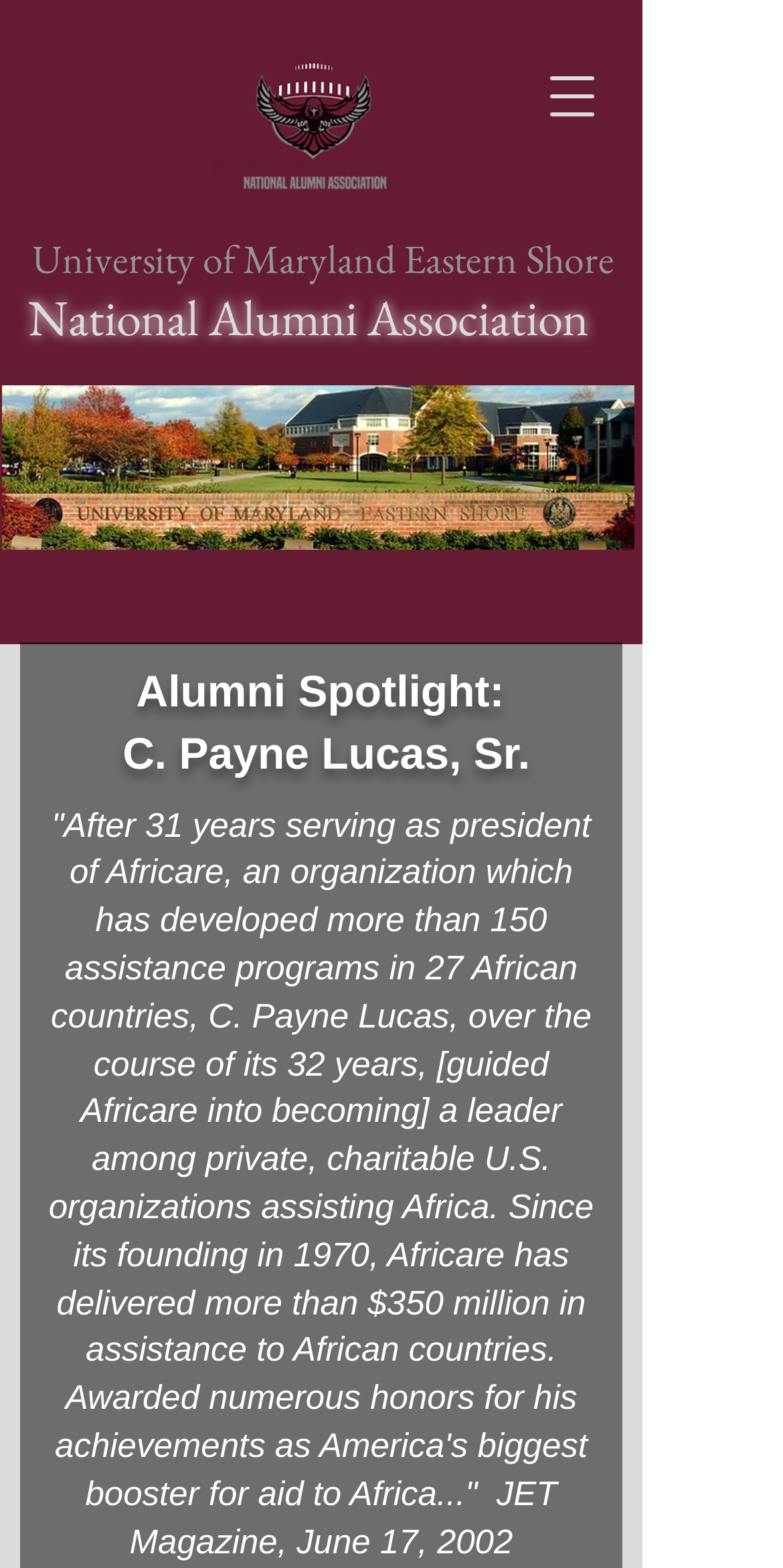What is the name of the alumni association? Examine the screenshot and reply using just one word or a brief phrase.

National Alumni Association